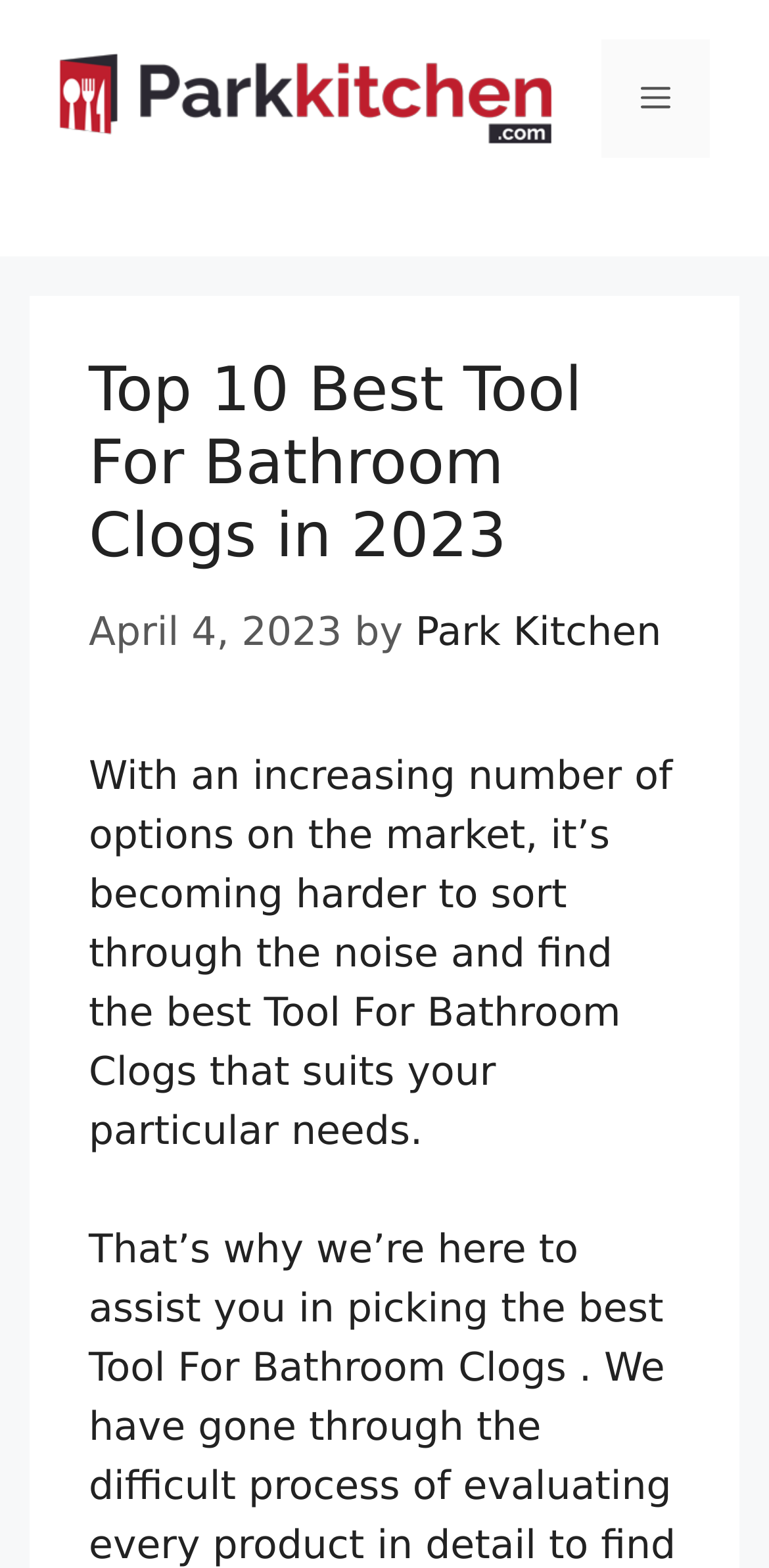Please find the bounding box for the following UI element description. Provide the coordinates in (top-left x, top-left y, bottom-right x, bottom-right y) format, with values between 0 and 1: Menu

[0.782, 0.025, 0.923, 0.101]